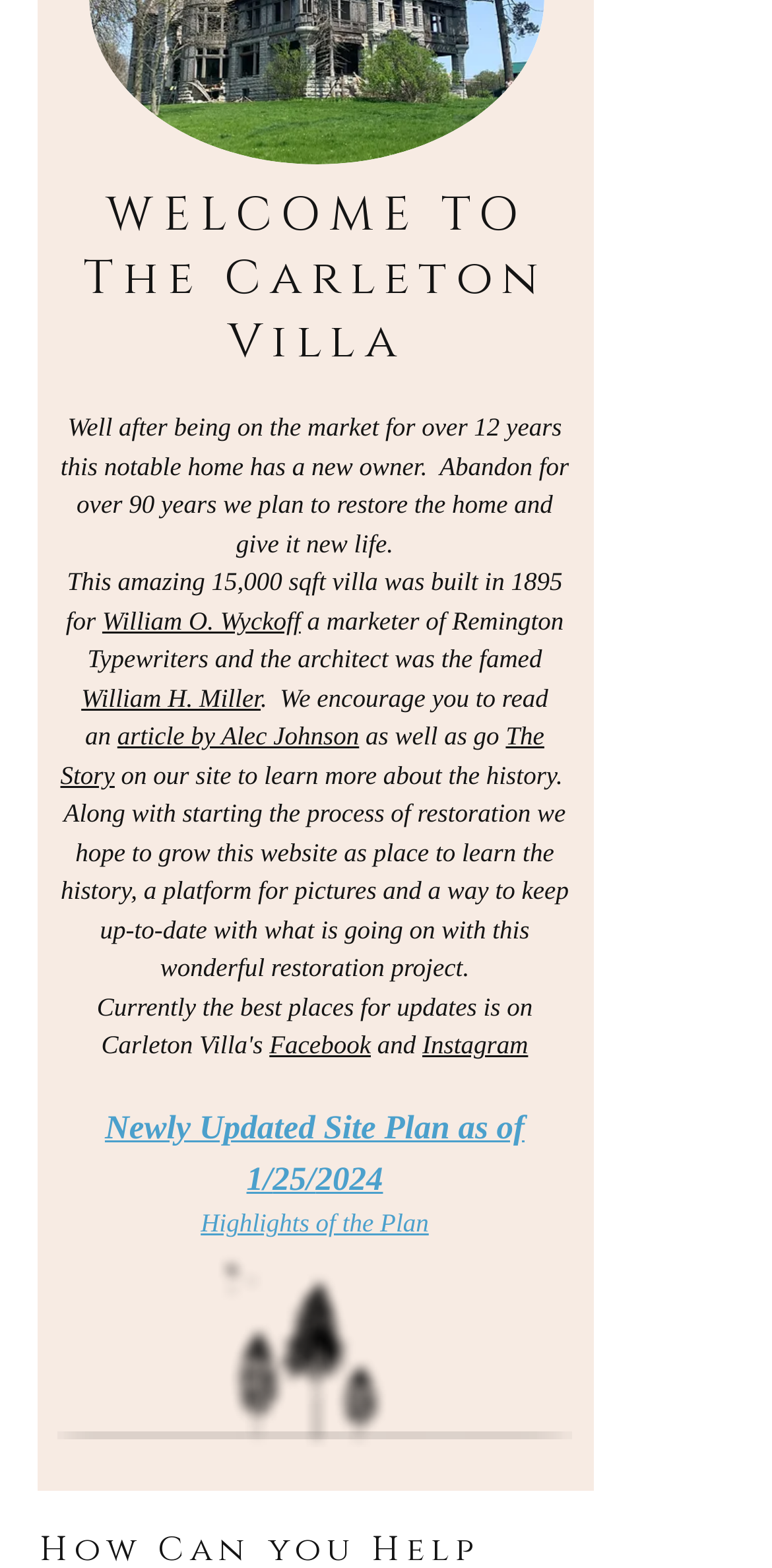Determine the bounding box coordinates of the region I should click to achieve the following instruction: "Check the highlights of the plan". Ensure the bounding box coordinates are four float numbers between 0 and 1, i.e., [left, top, right, bottom].

[0.26, 0.771, 0.555, 0.79]